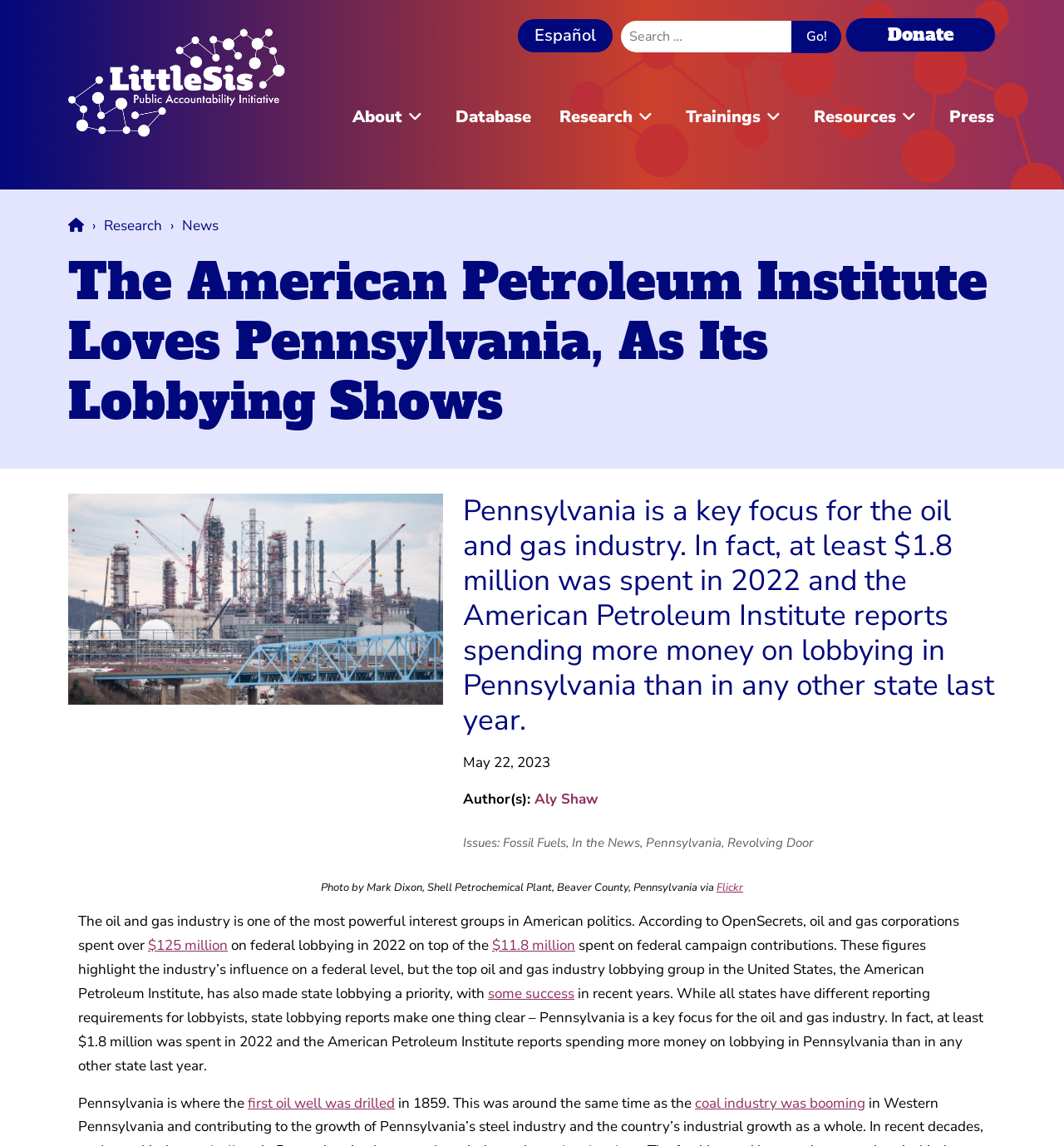Please predict the bounding box coordinates of the element's region where a click is necessary to complete the following instruction: "Read the Research page". The coordinates should be represented by four float numbers between 0 and 1, i.e., [left, top, right, bottom].

[0.524, 0.088, 0.596, 0.116]